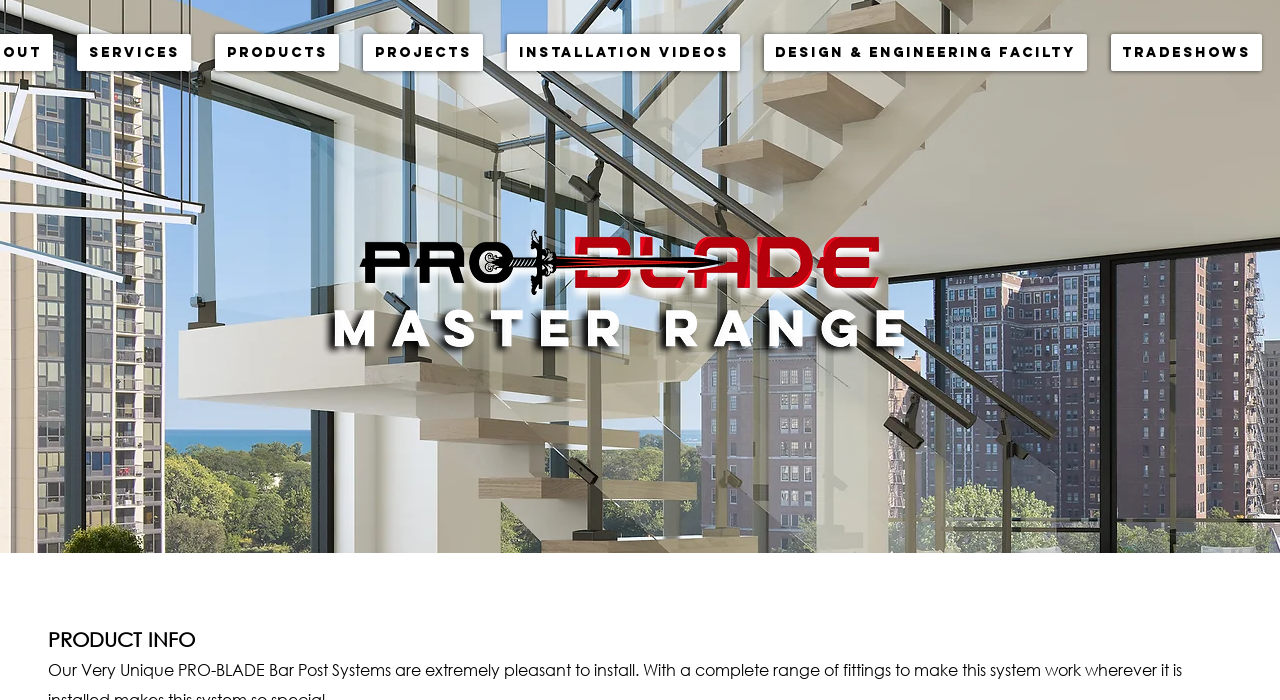Use a single word or phrase to answer the question:
What type of content is available under 'INSTALLATION VIDEOS'?

Video tutorials